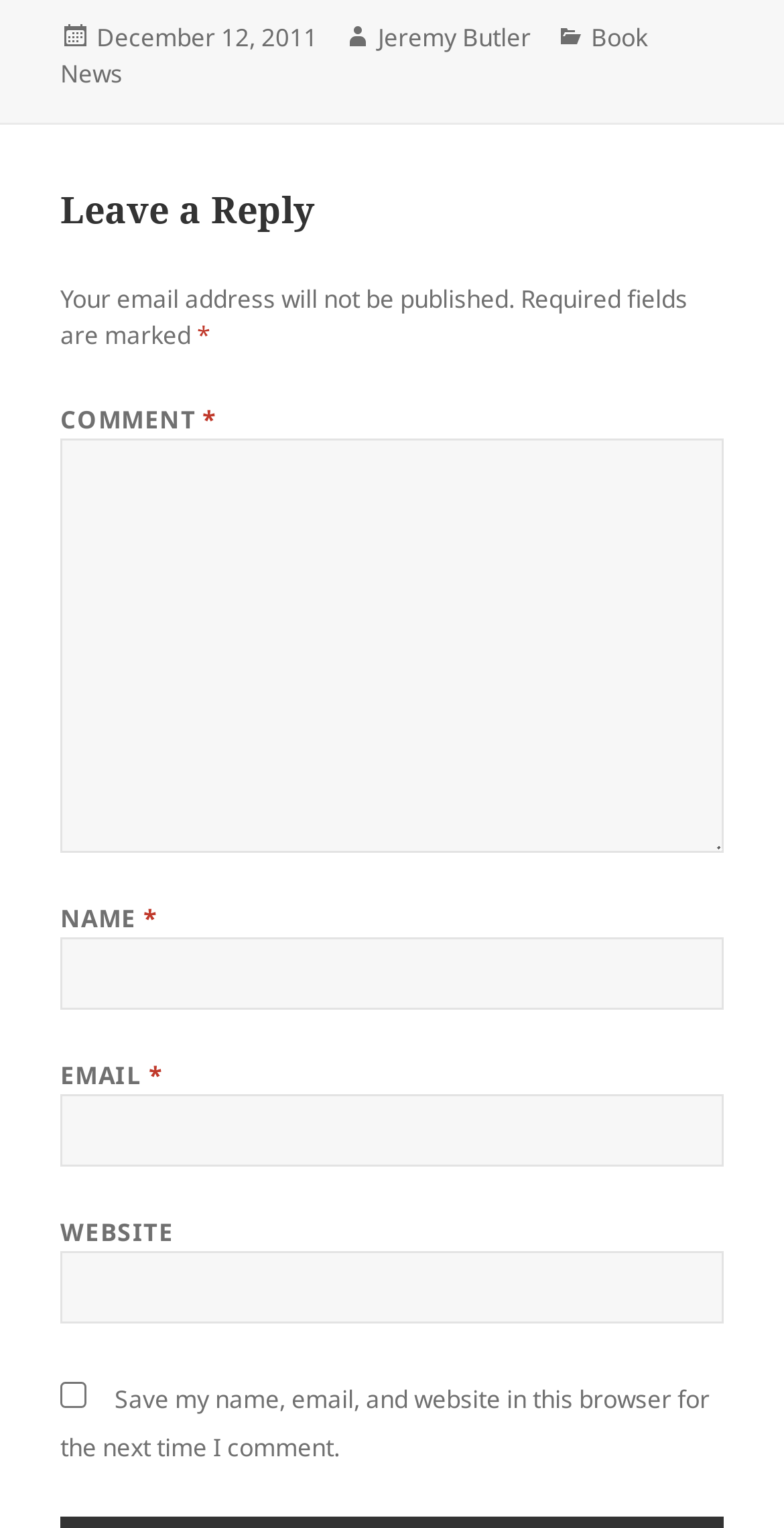Answer briefly with one word or phrase:
Who is the author of the post?

Jeremy Butler